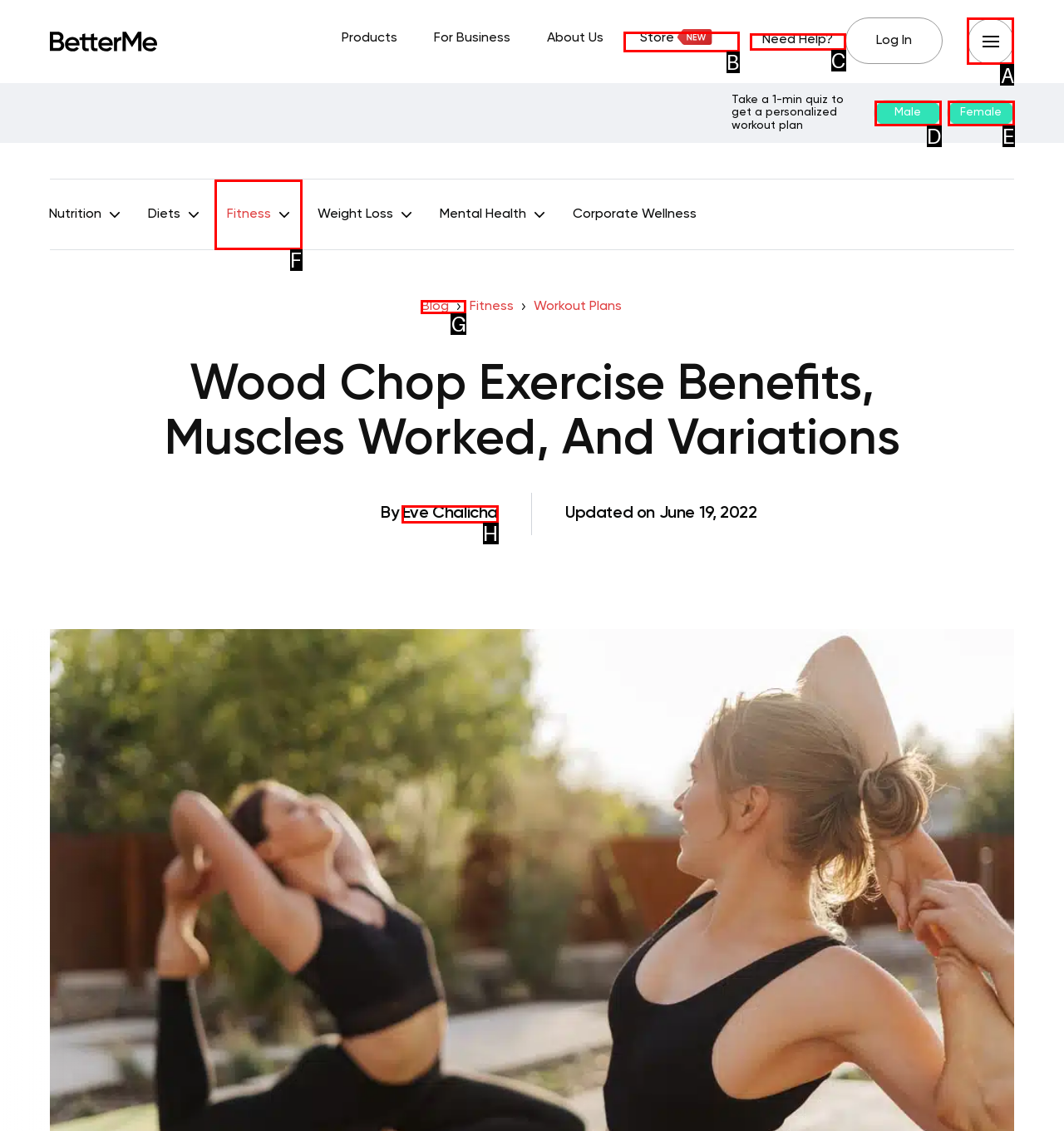Point out the HTML element I should click to achieve the following task: Take a 1-min quiz to get a personalized workout plan Provide the letter of the selected option from the choices.

A